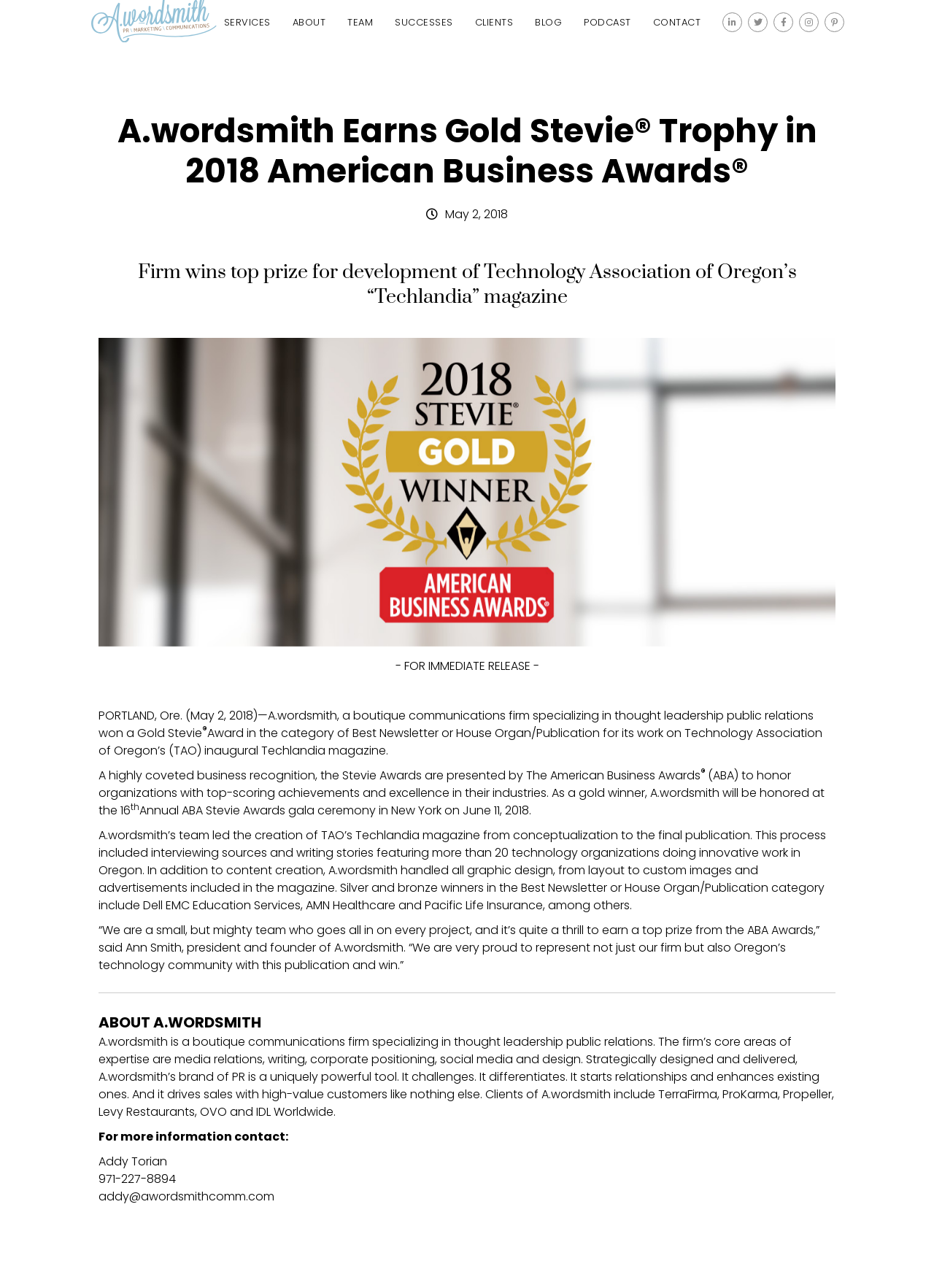Determine the bounding box coordinates of the section to be clicked to follow the instruction: "Read about A.wordsmith's success in the 2018 American Business Awards". The coordinates should be given as four float numbers between 0 and 1, formatted as [left, top, right, bottom].

[0.09, 0.086, 0.91, 0.148]